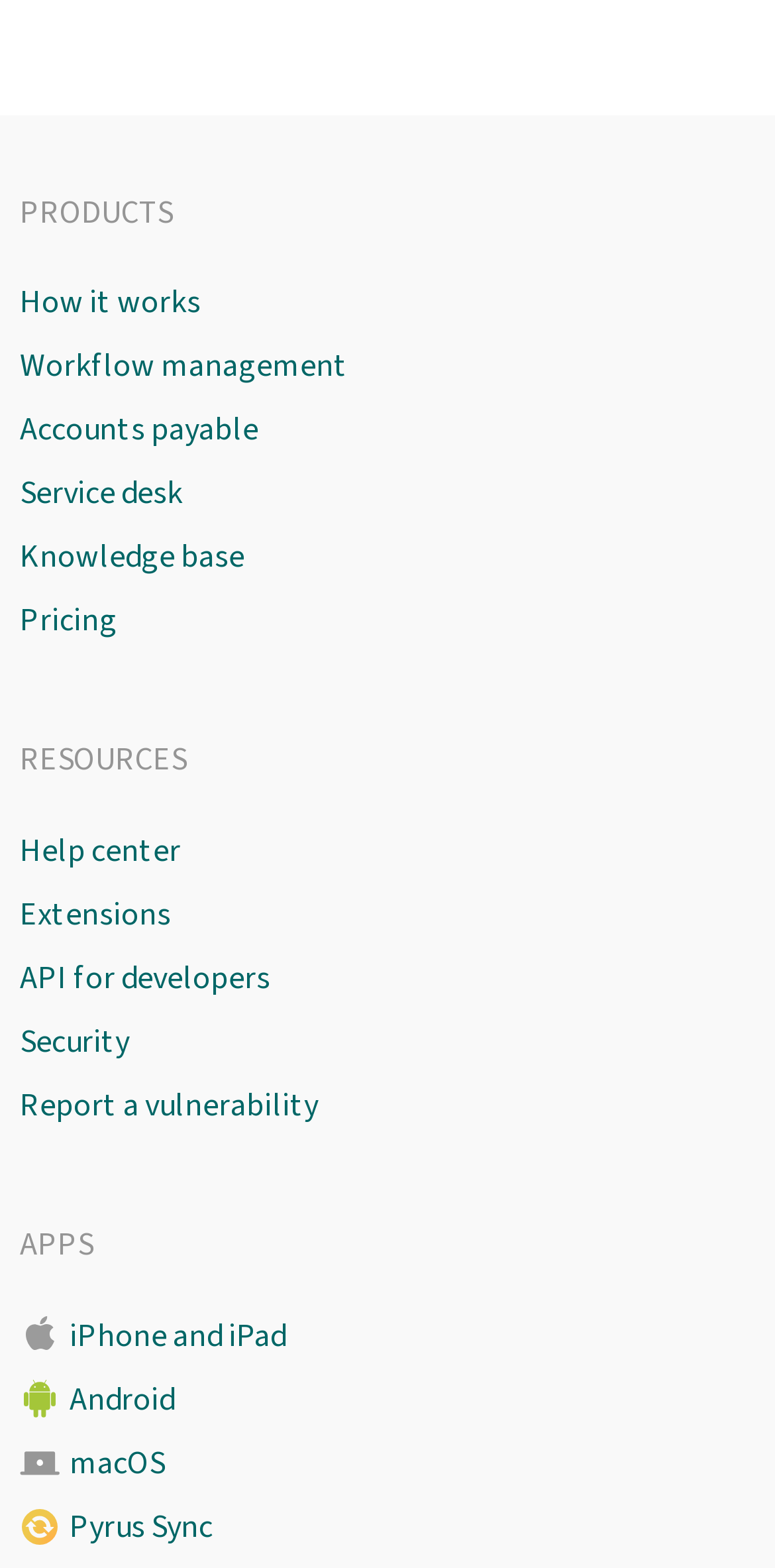Please respond to the question with a concise word or phrase:
What is the second link under the PRODUCTS category?

Workflow management